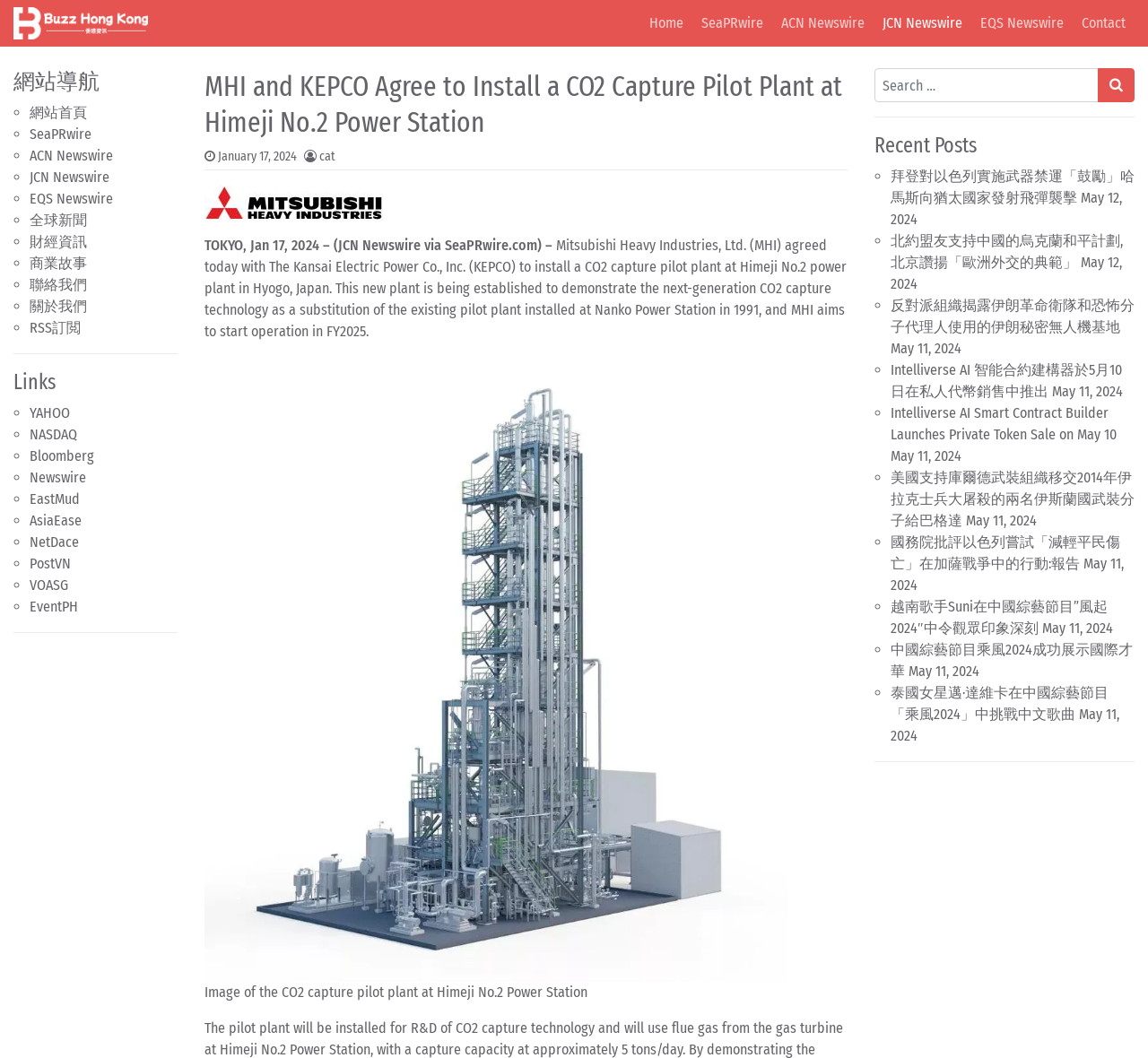What is the expected start date of the CO2 capture pilot plant operation?
Refer to the image and answer the question using a single word or phrase.

FY2025